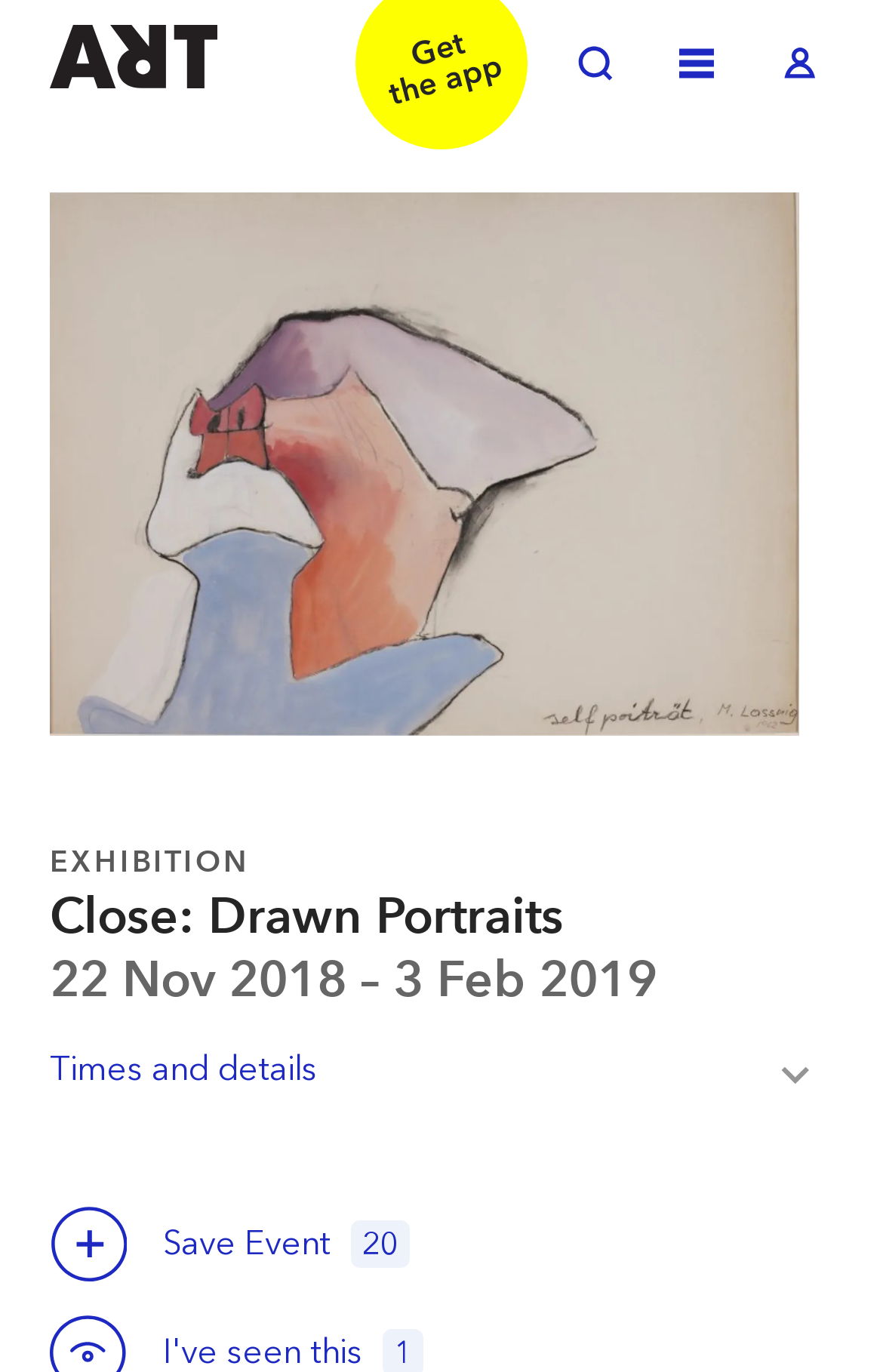What is the medium of the artwork shown?
Using the image provided, answer with just one word or phrase.

Black chalk and gouache on paper